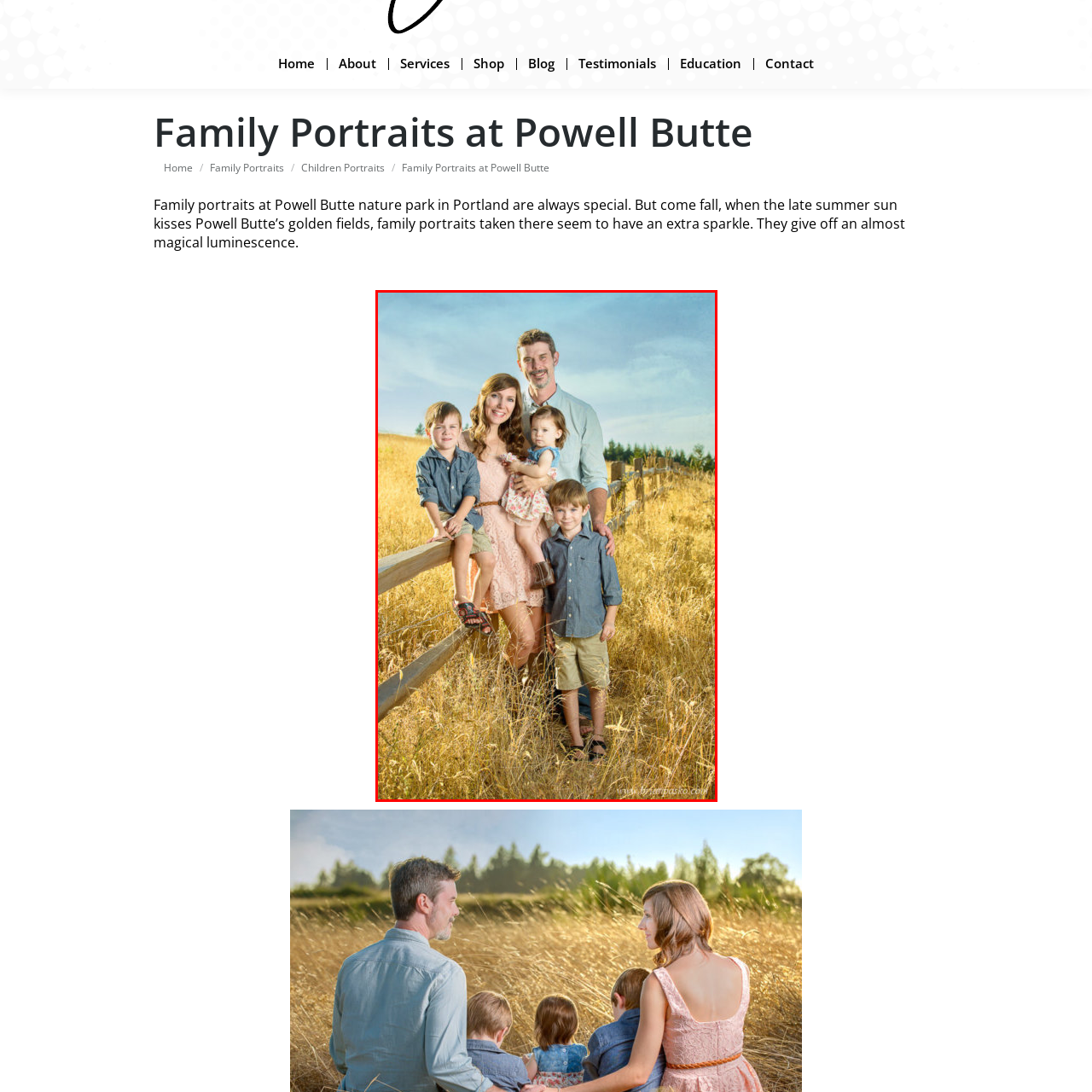Direct your attention to the red-bounded image and answer the question with a single word or phrase:
How many children are in the family?

Three